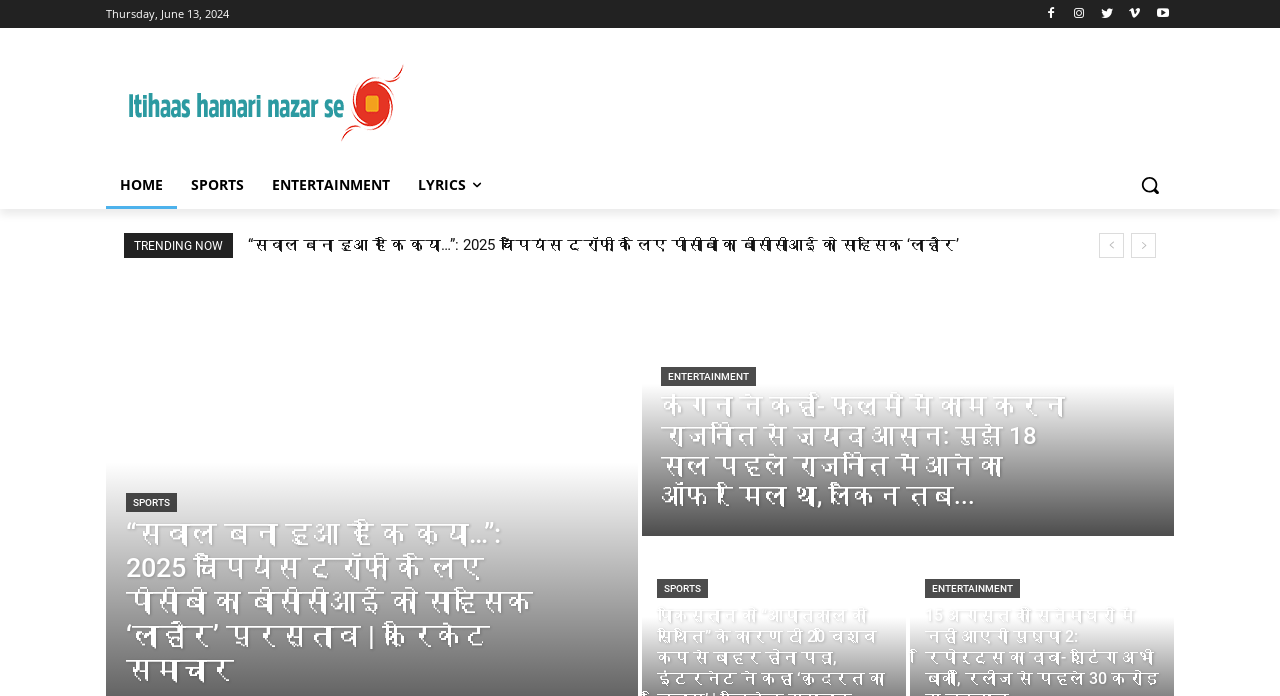Determine the bounding box coordinates for the element that should be clicked to follow this instruction: "View the 'SPORTS' section". The coordinates should be given as four float numbers between 0 and 1, in the format [left, top, right, bottom].

[0.138, 0.231, 0.202, 0.3]